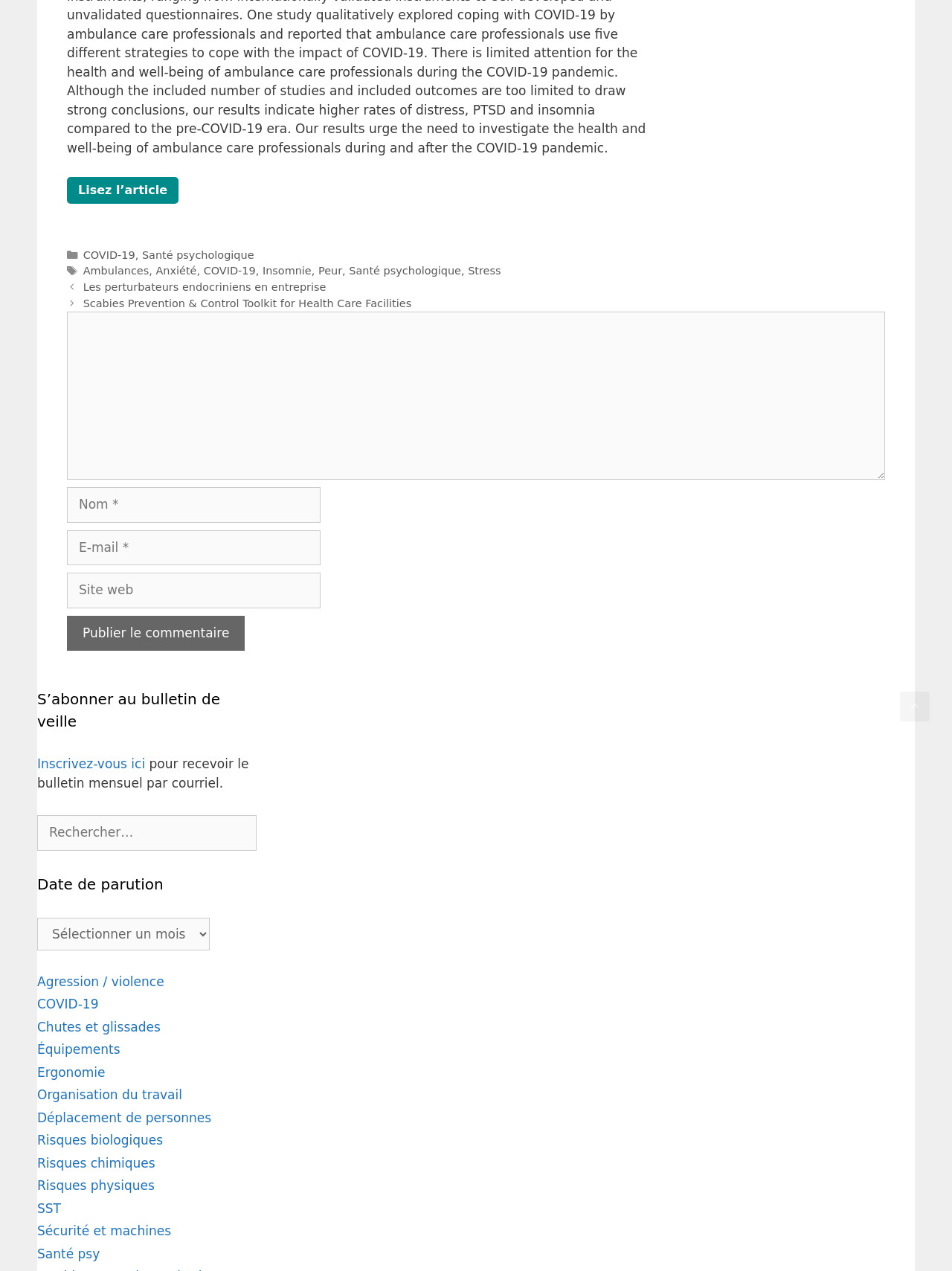Please find the bounding box coordinates of the element that must be clicked to perform the given instruction: "Select a date from the 'Date de parution' dropdown". The coordinates should be four float numbers from 0 to 1, i.e., [left, top, right, bottom].

[0.039, 0.722, 0.22, 0.748]